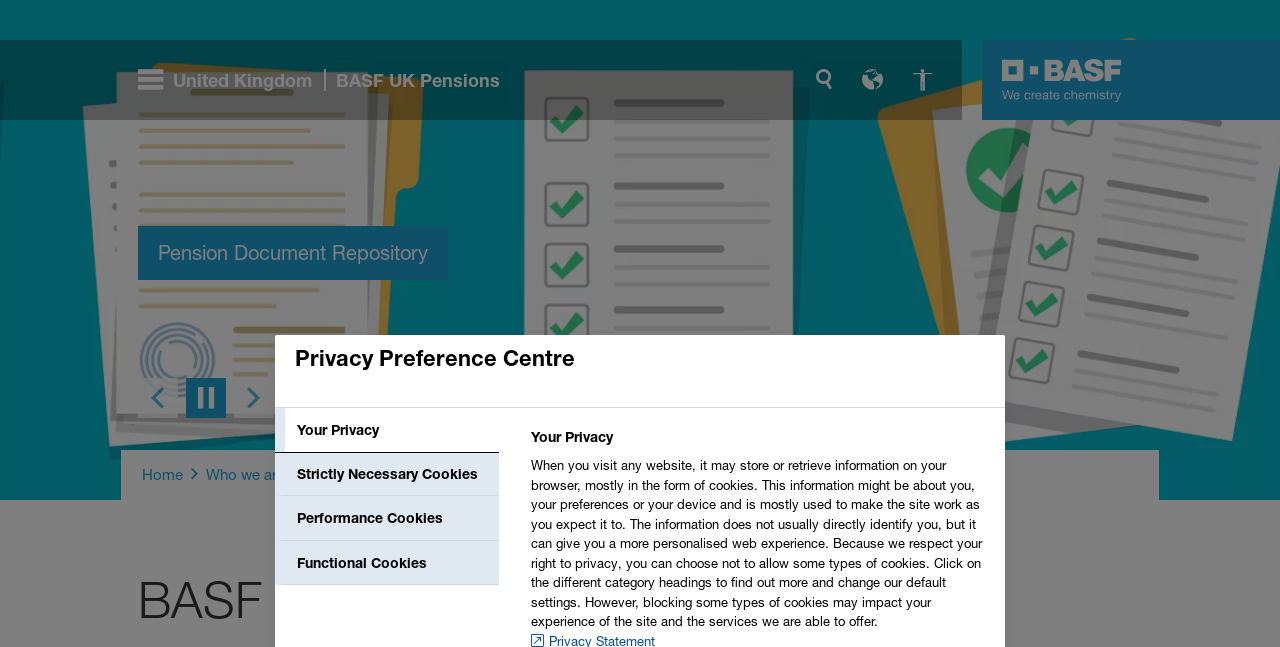Respond with a single word or phrase to the following question:
What type of cookies are strictly necessary?

Not specified